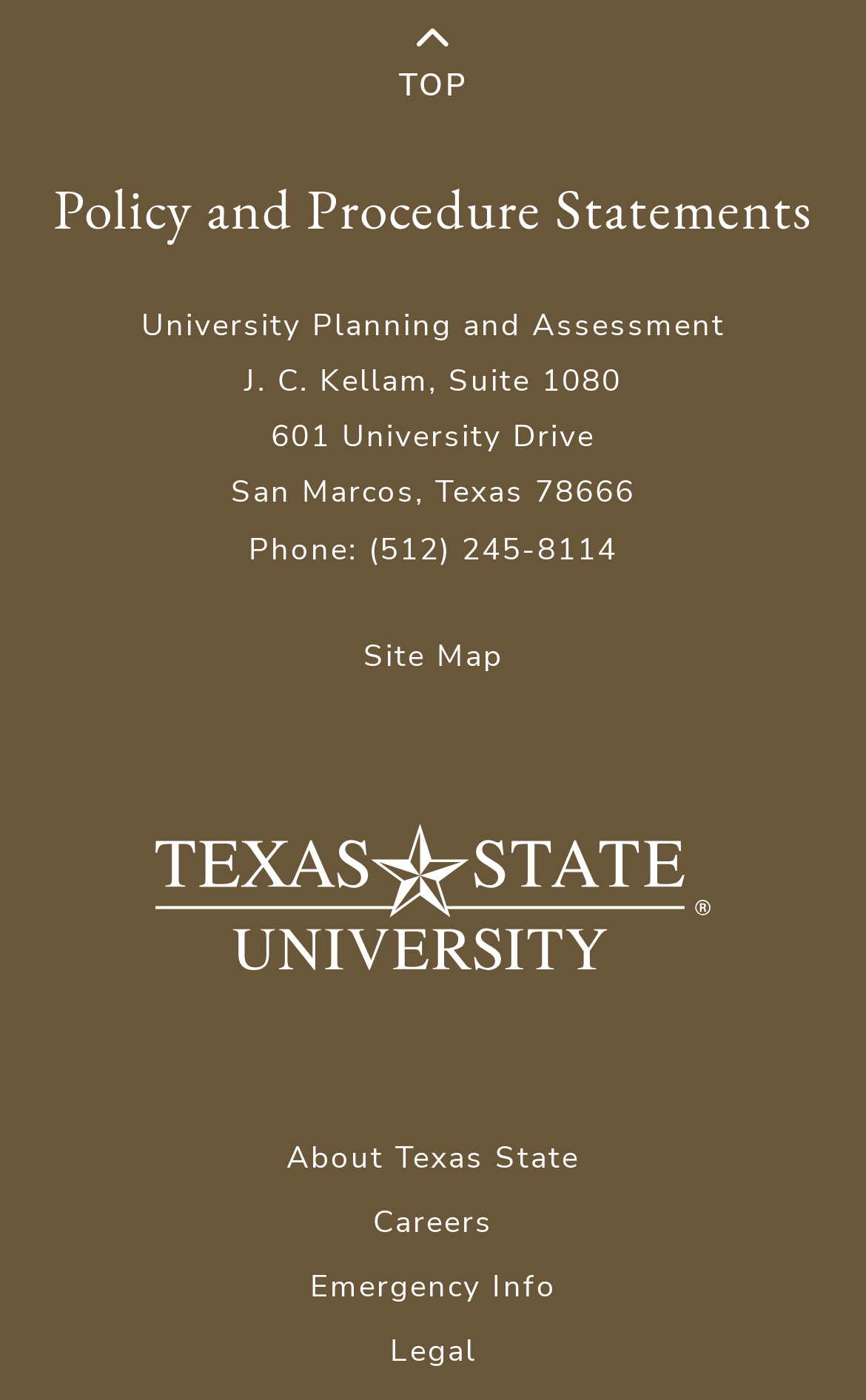Pinpoint the bounding box coordinates of the clickable element needed to complete the instruction: "Explore About Texas State". The coordinates should be provided as four float numbers between 0 and 1: [left, top, right, bottom].

[0.318, 0.804, 0.682, 0.85]